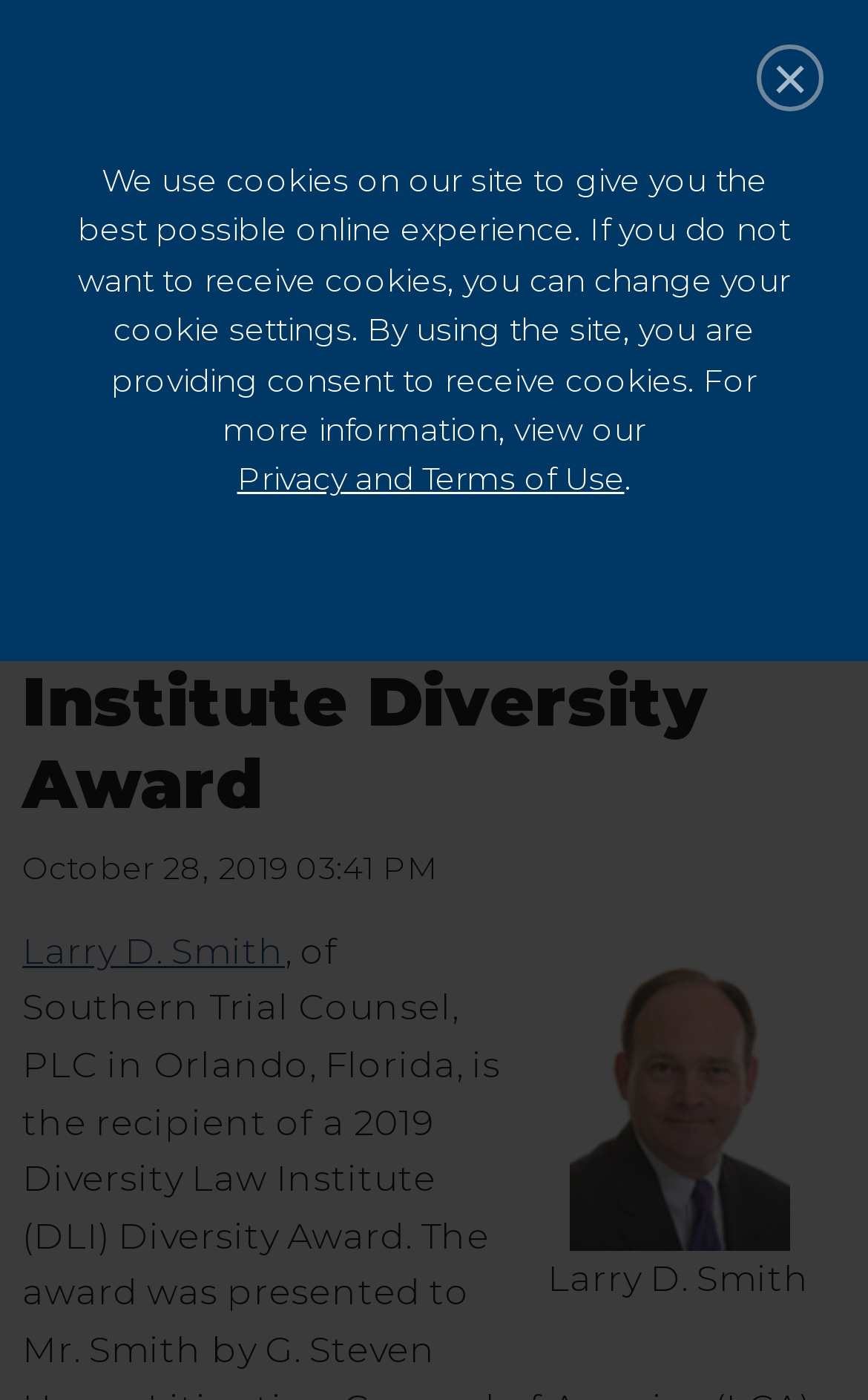Pinpoint the bounding box coordinates of the area that must be clicked to complete this instruction: "Click the 'Privacy and Terms of Use' link".

[0.273, 0.328, 0.719, 0.357]